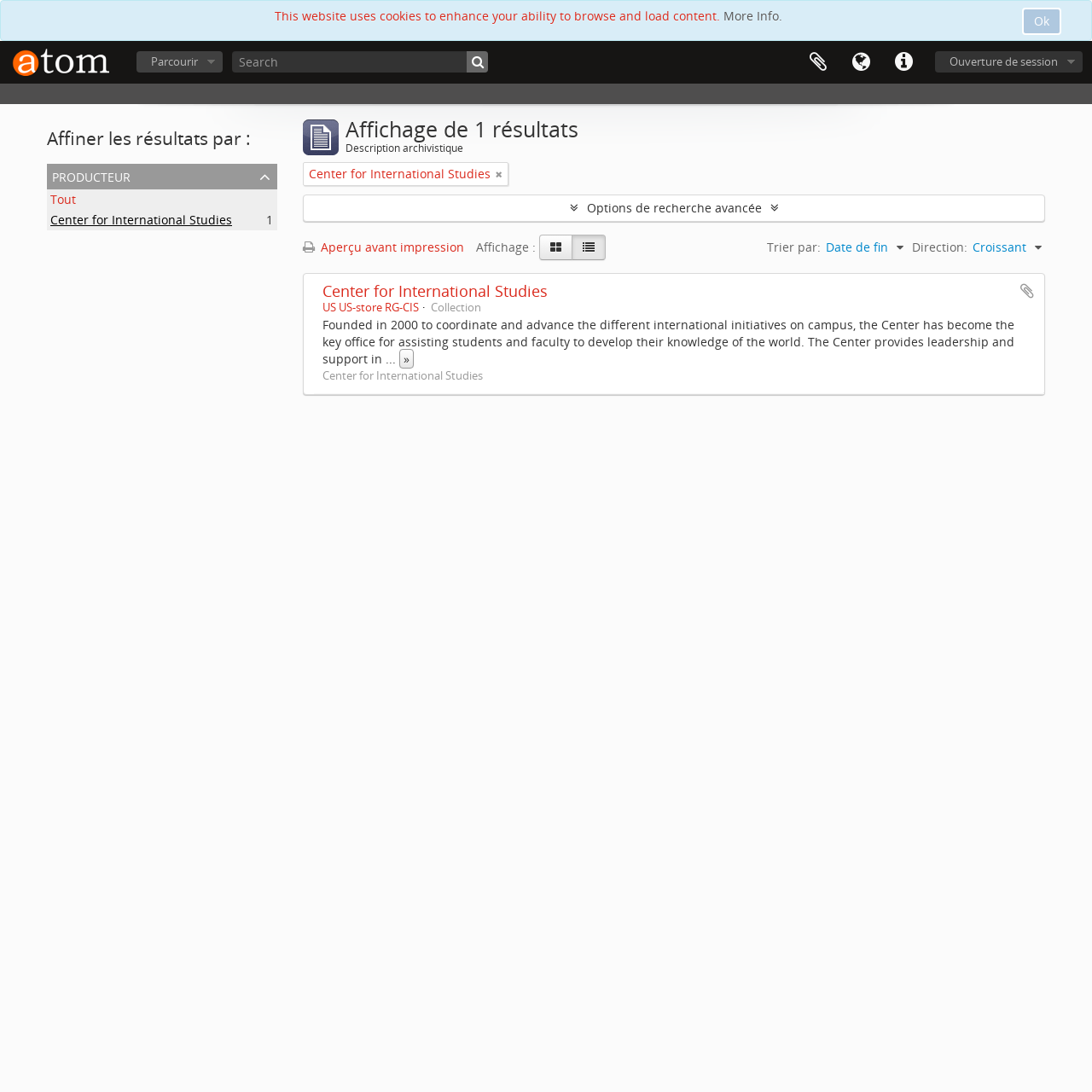Please respond in a single word or phrase: 
What is the name of the center?

Center for International Studies